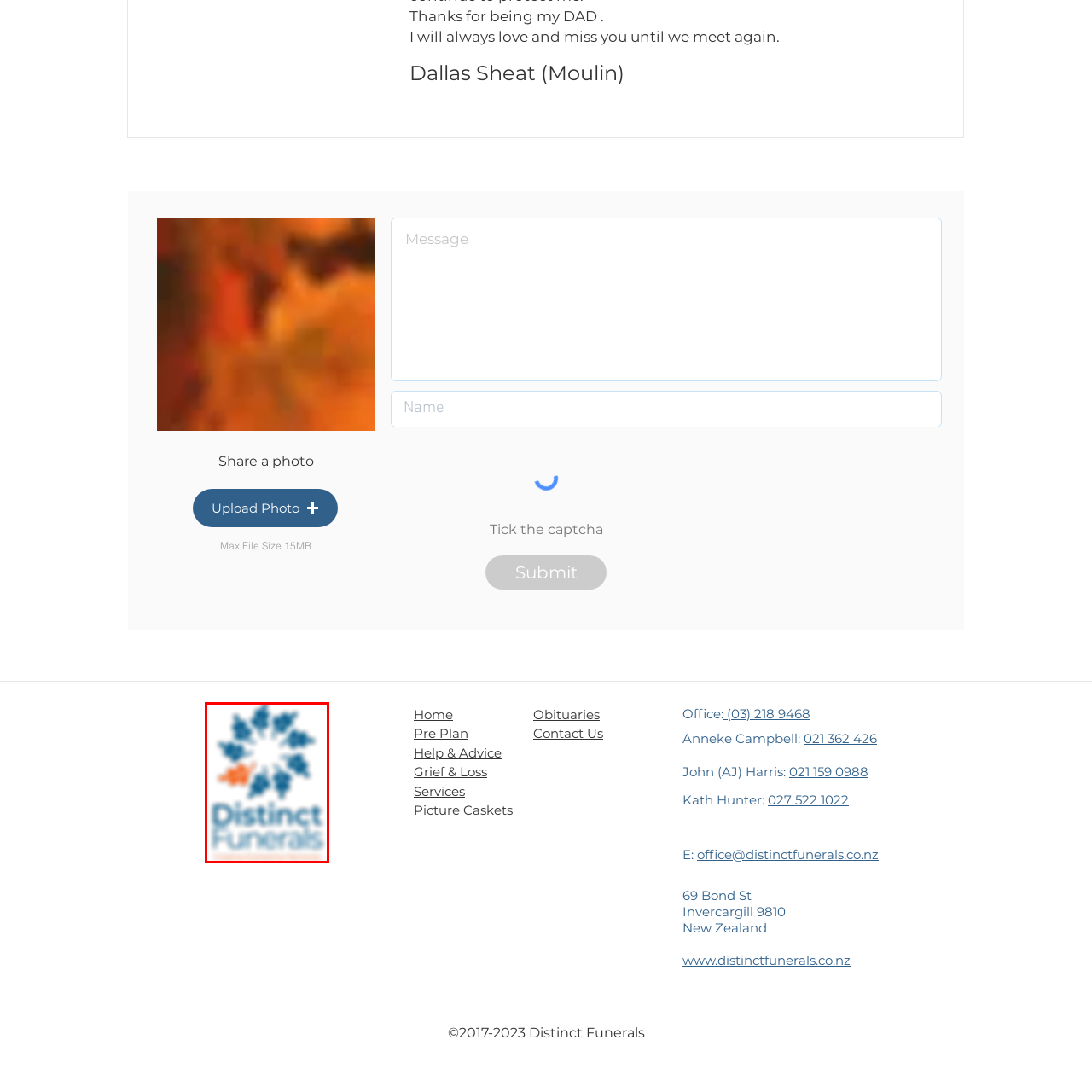Elaborate on the contents of the image marked by the red border.

The image features the logo of "Distinct Funerals," which is depicted with a prominent floral design in various shades of blue, complemented by a distinctive orange element. The design evokes a sense of compassion and care, aligning with the services provided by the funeral home. Below the symbol, the text "Distinct Funerals" stands out, reinforcing the brand's identity. This logo likely serves as a visual anchor on the website, representing the organization’s commitment to providing unique and meaningful funeral services.